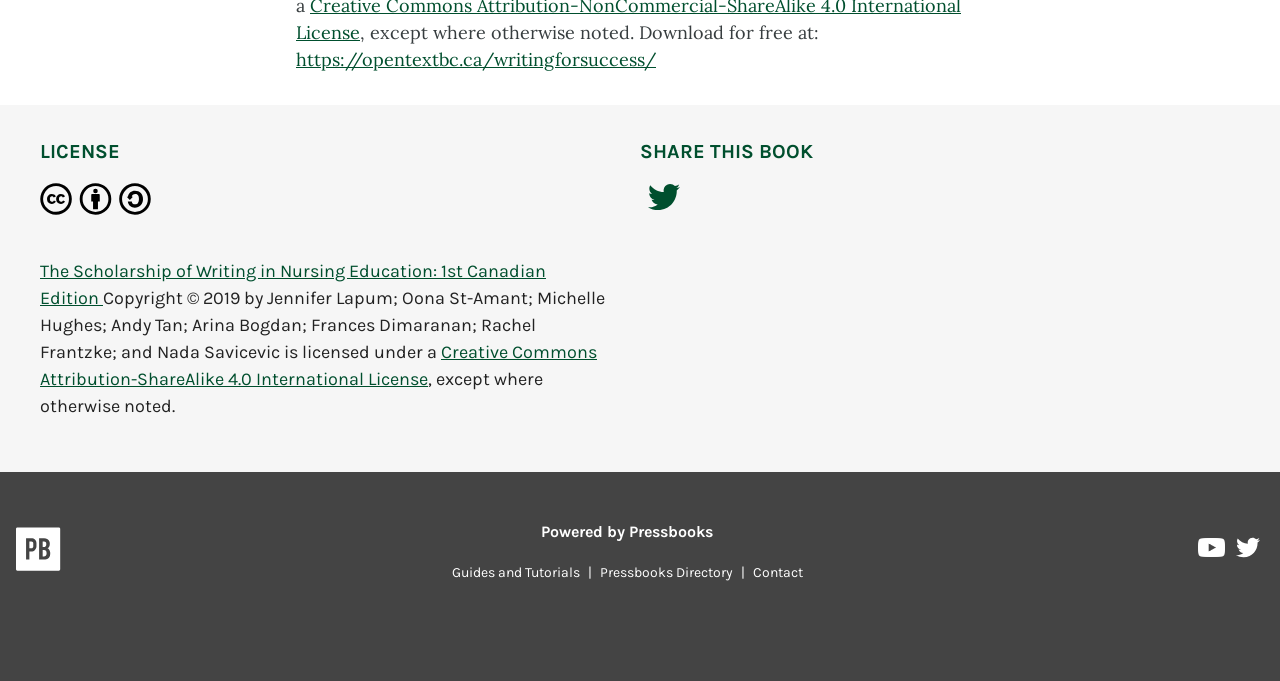Find and specify the bounding box coordinates that correspond to the clickable region for the instruction: "Watch Pressbooks on YouTube".

[0.936, 0.789, 0.959, 0.834]